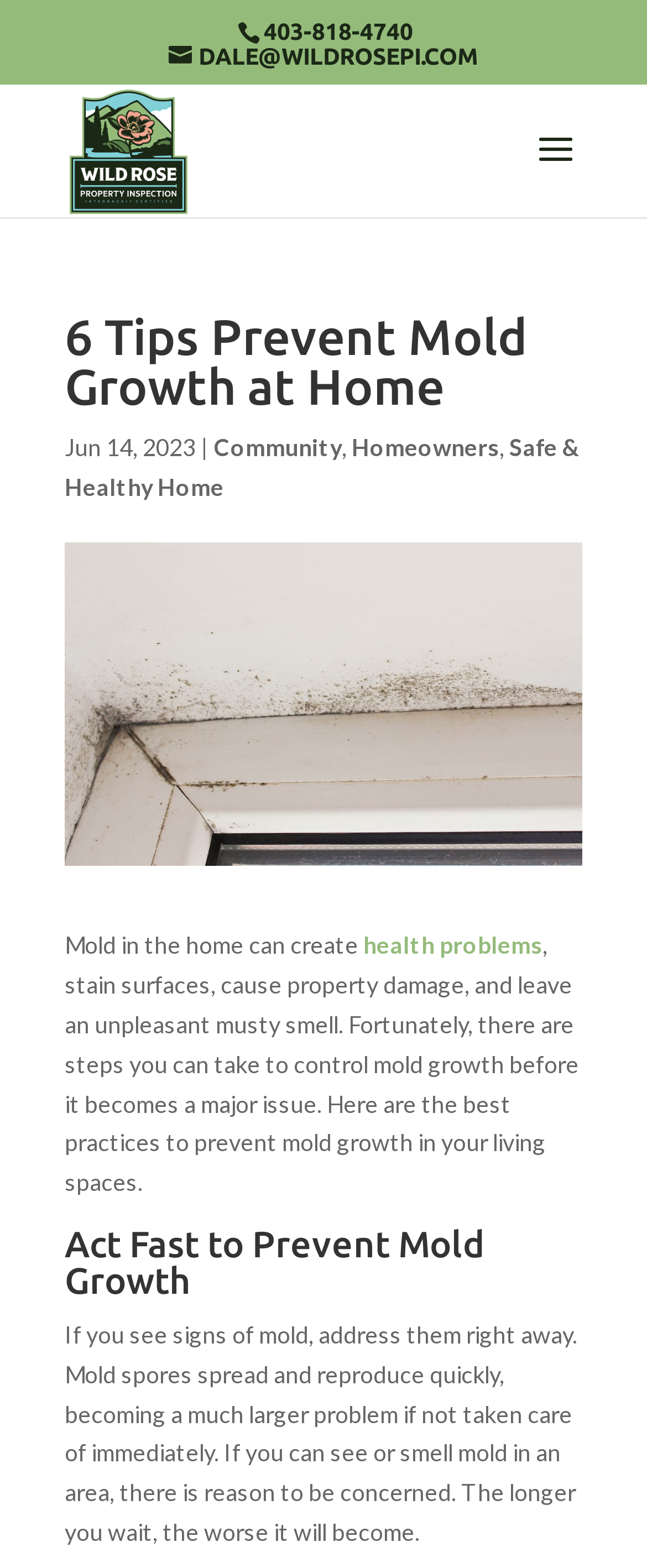What is the consequence of not addressing mold growth immediately?
Examine the webpage screenshot and provide an in-depth answer to the question.

I found this answer by reading the static text element that says 'The longer you wait, the worse it will become.' which is located in the section 'Act Fast to Prevent Mold Growth'.